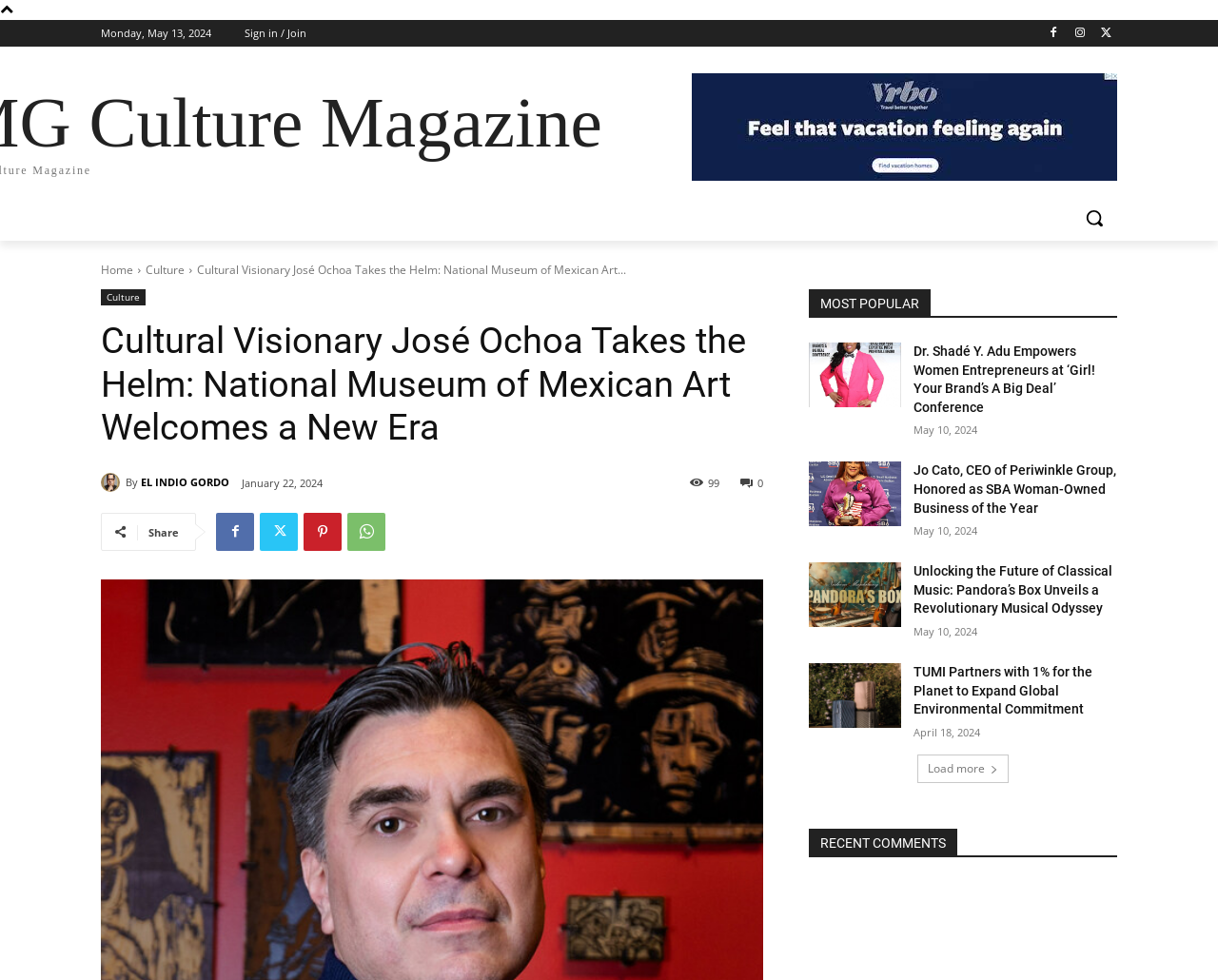What is the date of the latest article?
Look at the webpage screenshot and answer the question with a detailed explanation.

I found the date of the latest article by looking at the topmost article on the webpage, which has a date mentioned as 'Monday, May 13, 2024'.